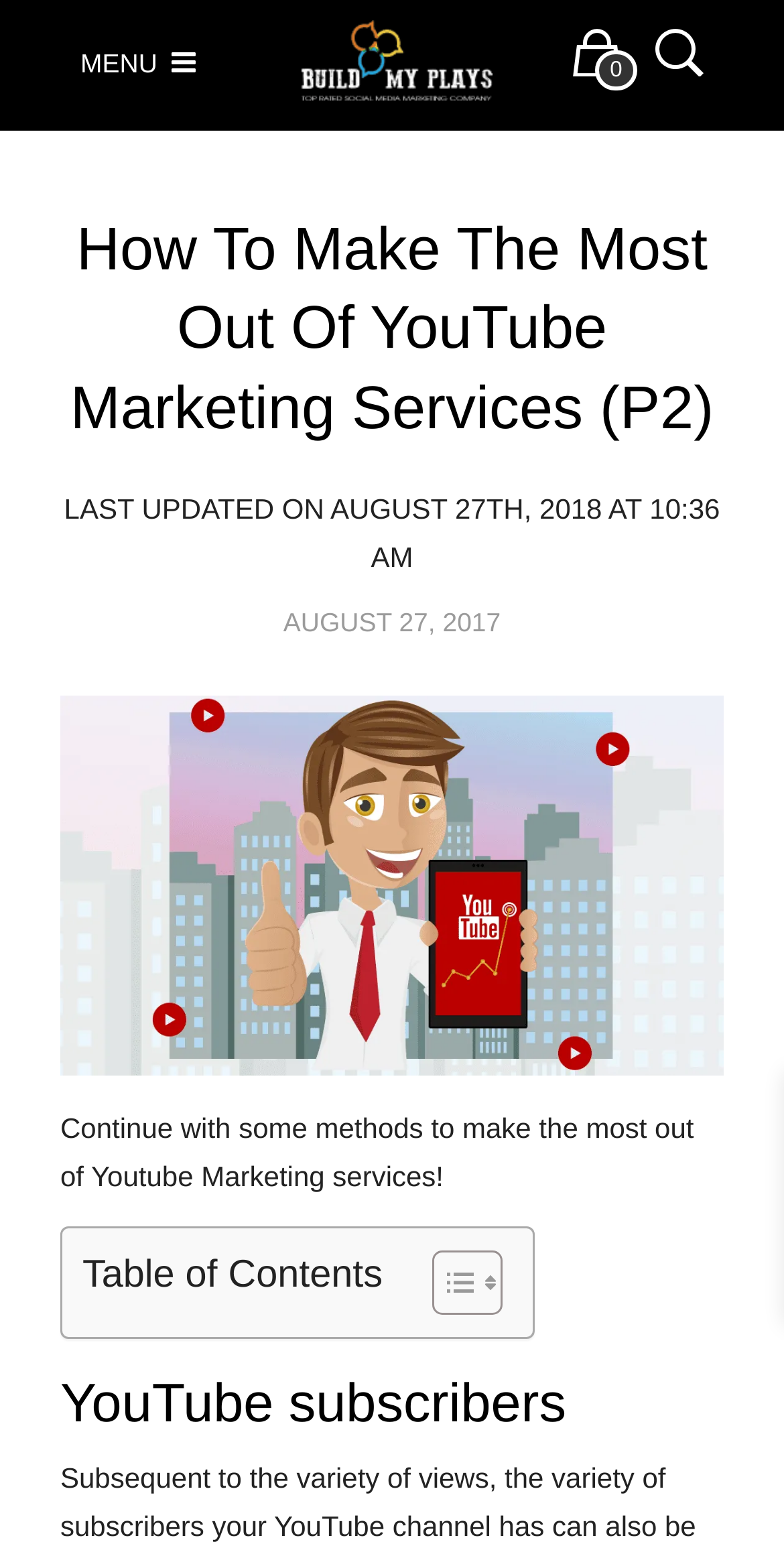Using floating point numbers between 0 and 1, provide the bounding box coordinates in the format (top-left x, top-left y, bottom-right x, bottom-right y). Locate the UI element described here: MENU

[0.064, 0.022, 0.288, 0.06]